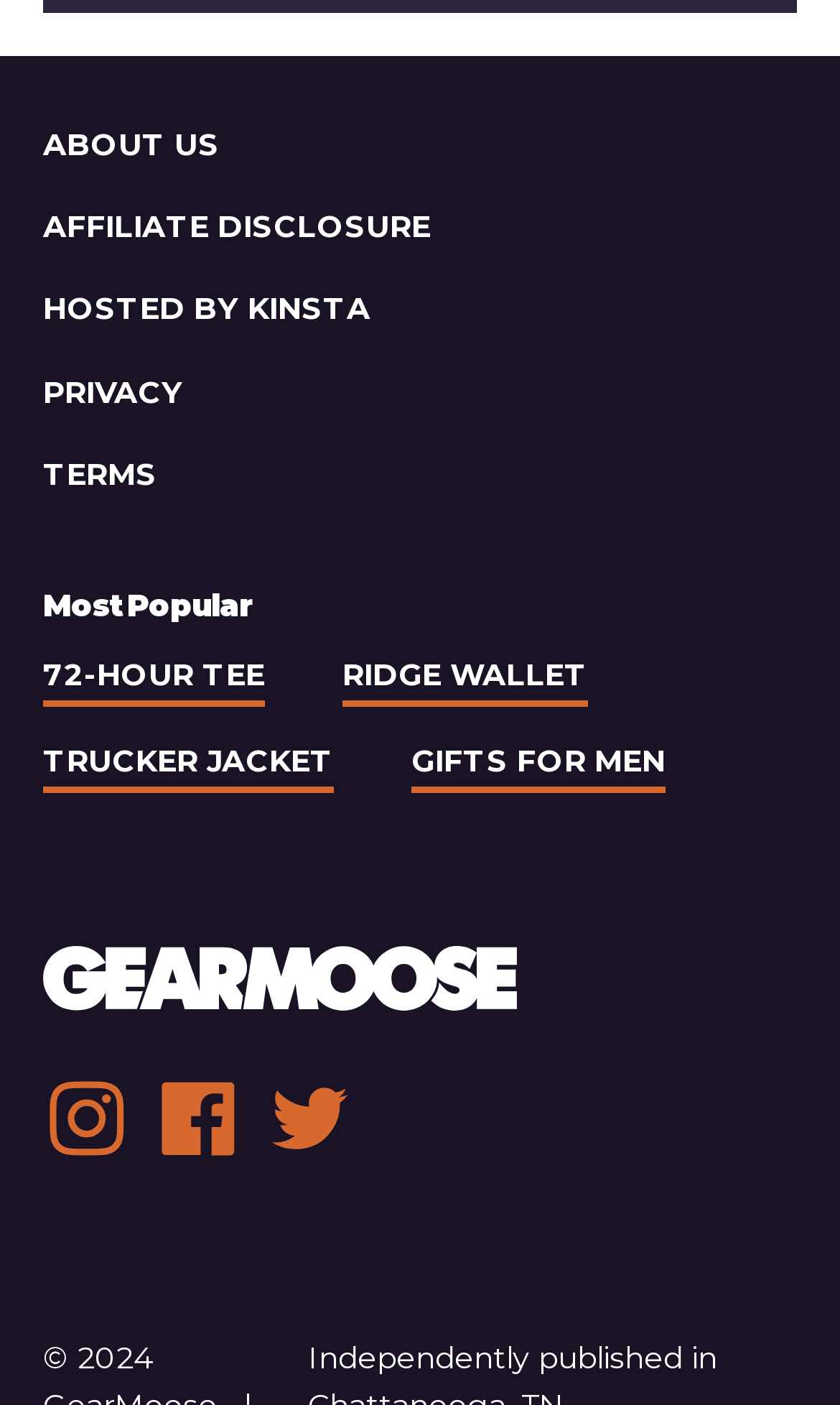Specify the bounding box coordinates of the region I need to click to perform the following instruction: "Check PRIVACY policy". The coordinates must be four float numbers in the range of 0 to 1, i.e., [left, top, right, bottom].

[0.051, 0.265, 0.218, 0.293]